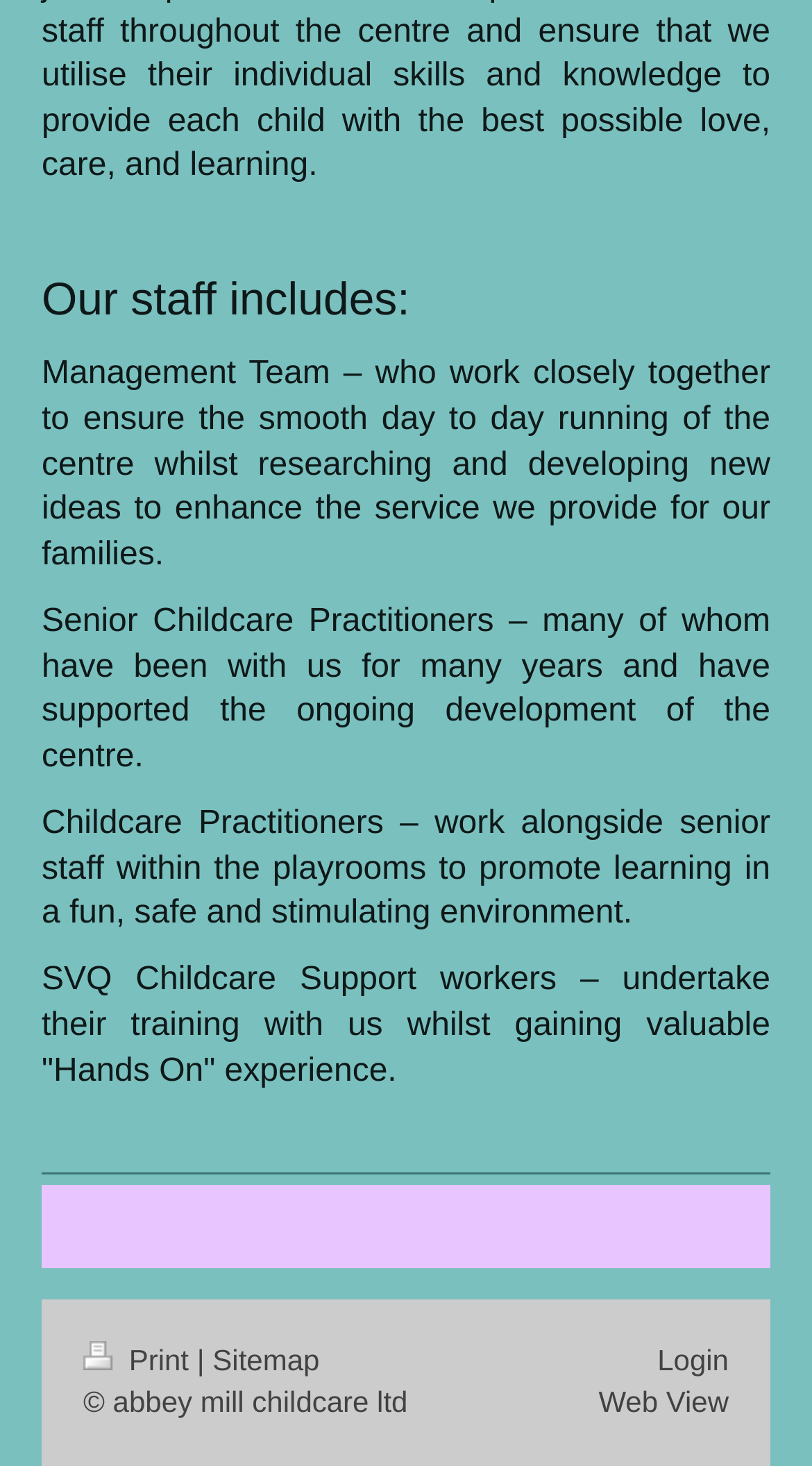What is the name of the company?
Give a detailed explanation using the information visible in the image.

The webpage mentions '© abbey mill childcare ltd' at the bottom, indicating that the company name is Abbey Mill Childcare Ltd.